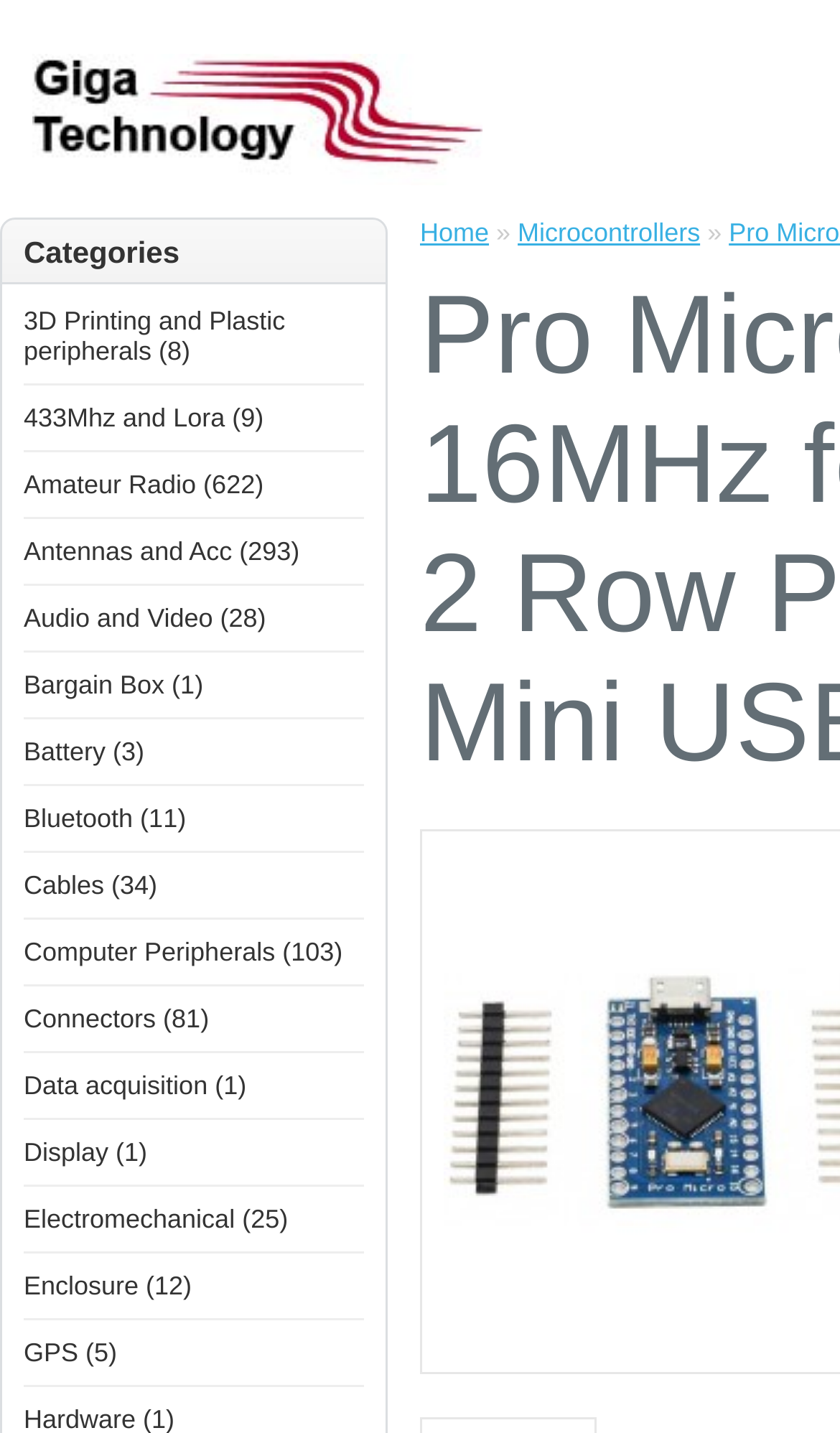How many categories are listed?
Use the information from the image to give a detailed answer to the question.

The categories are listed below the 'Categories' heading, and there are 15 links listed, including '3D Printing and Plastic peripherals', '433Mhz and Lora', and so on.